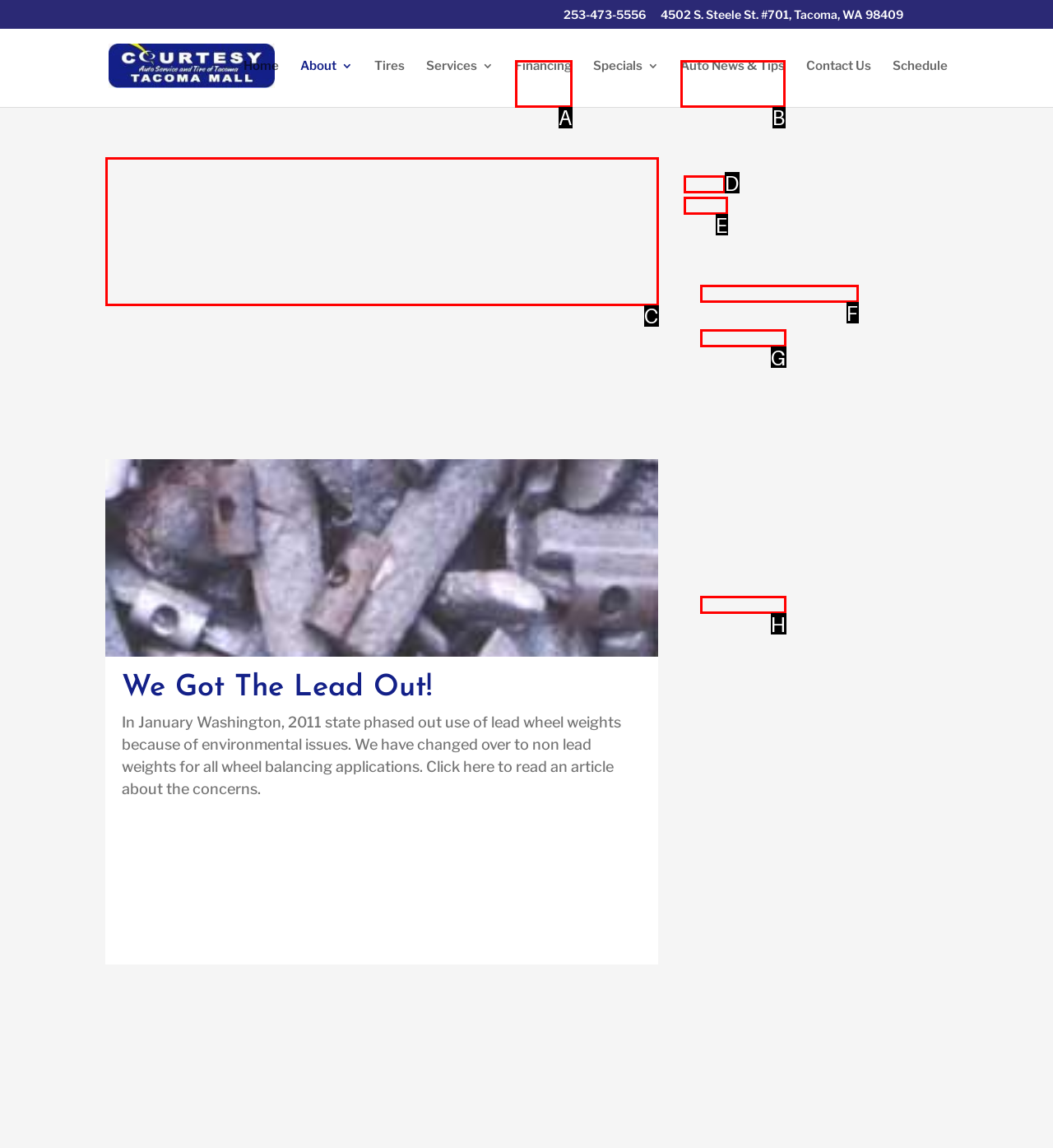Pick the HTML element that should be clicked to execute the task: Read about the Tahoma Business Environmental Award
Respond with the letter corresponding to the correct choice.

C